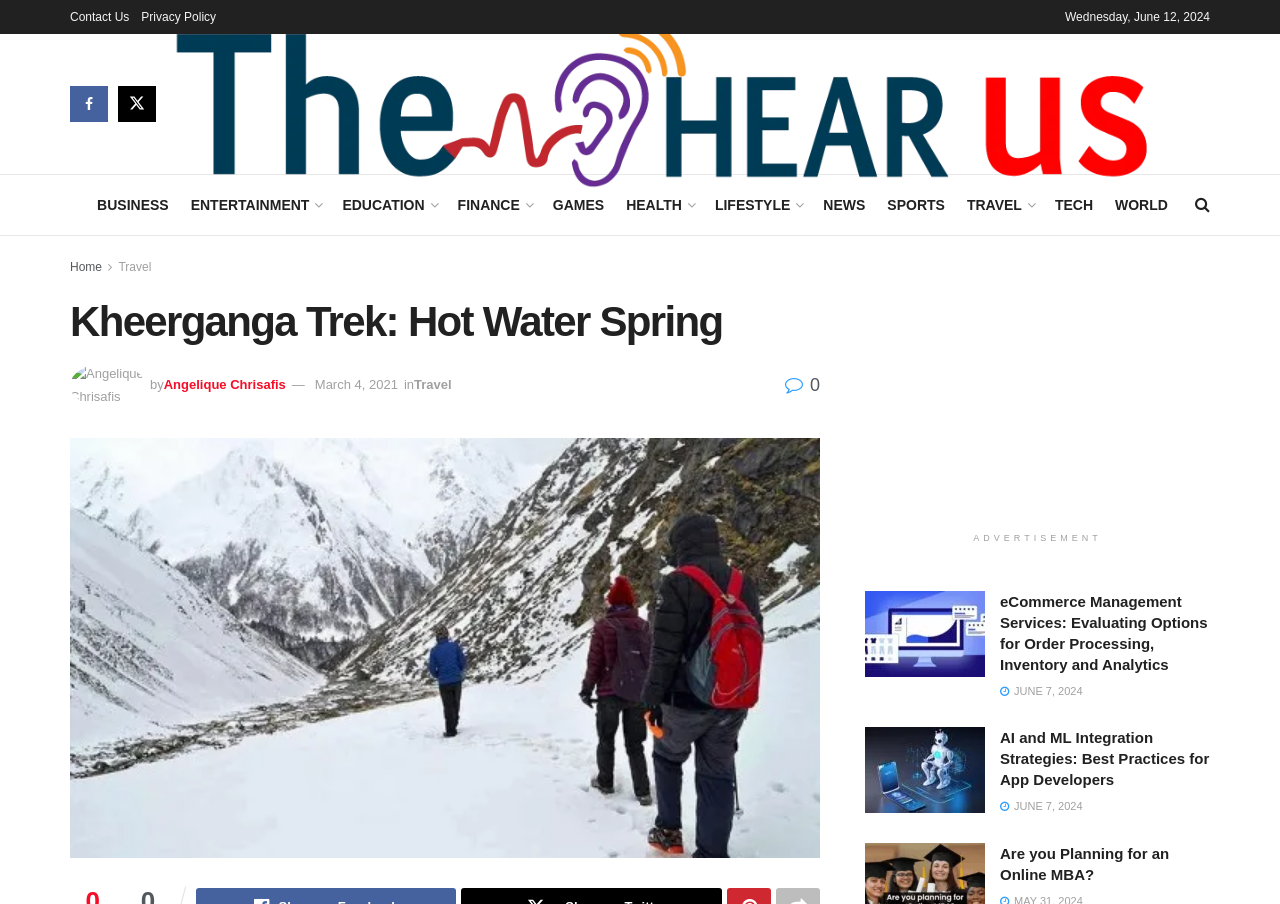Please provide a brief answer to the following inquiry using a single word or phrase:
What is the date displayed on the top right corner?

Wednesday, June 12, 2024